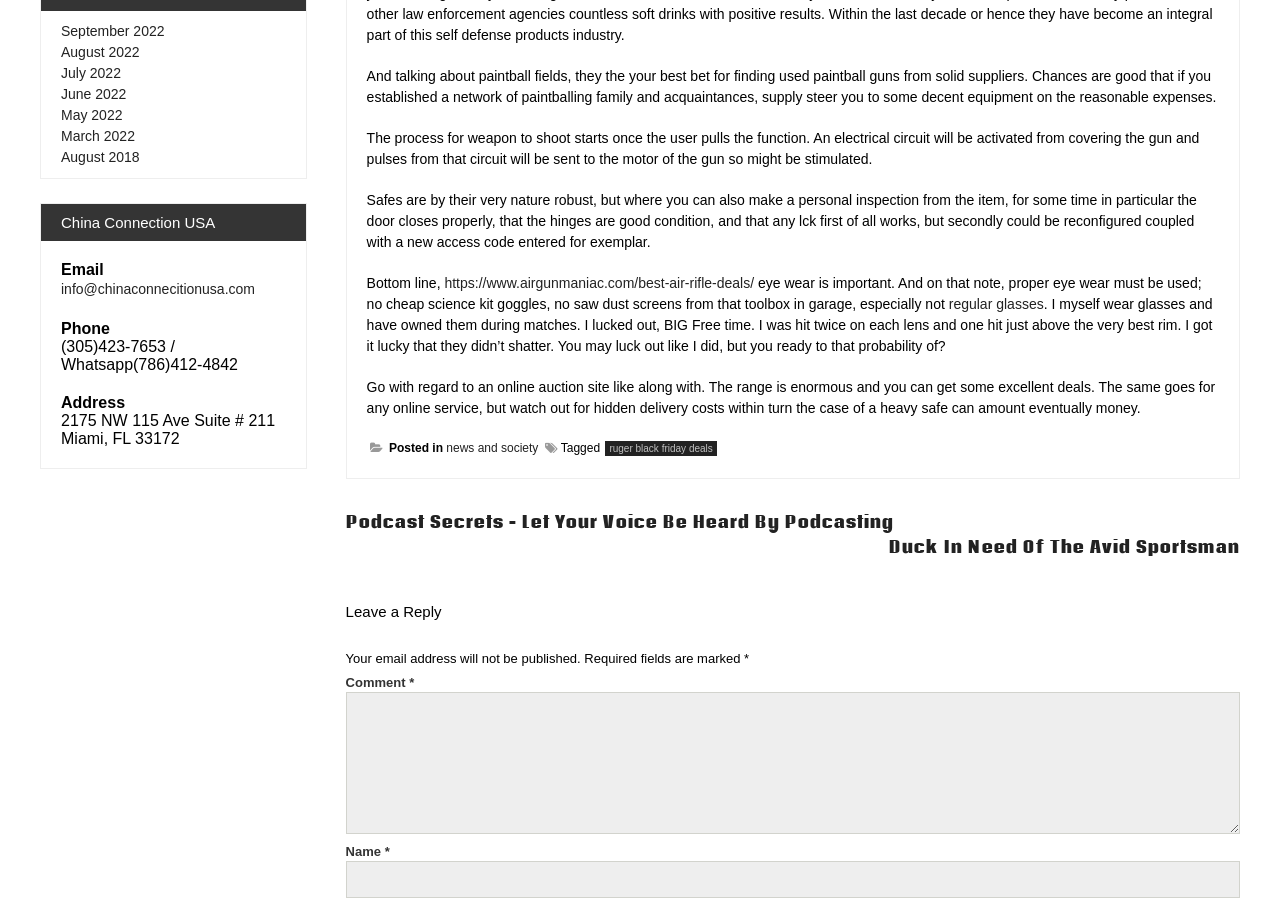Please locate the bounding box coordinates of the element that should be clicked to complete the given instruction: "Click the link to airgunmaniac".

[0.347, 0.302, 0.589, 0.319]